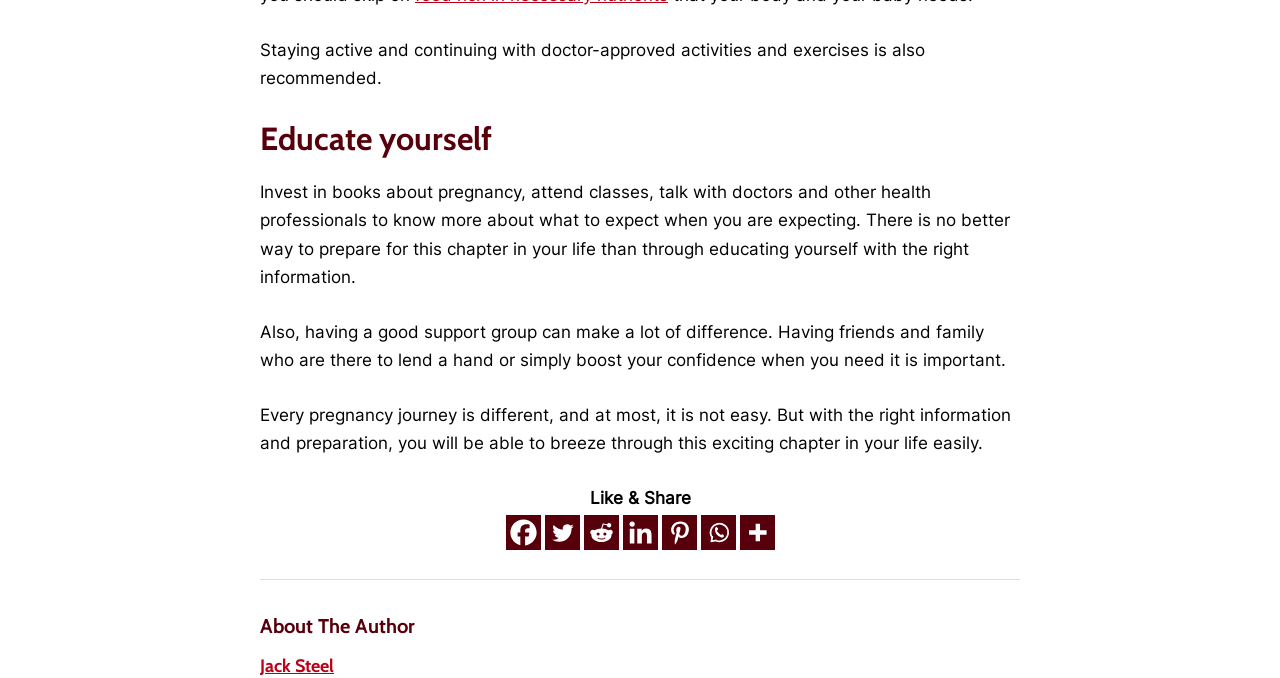Find the bounding box coordinates of the element I should click to carry out the following instruction: "Like and share on Facebook".

[0.395, 0.76, 0.422, 0.812]